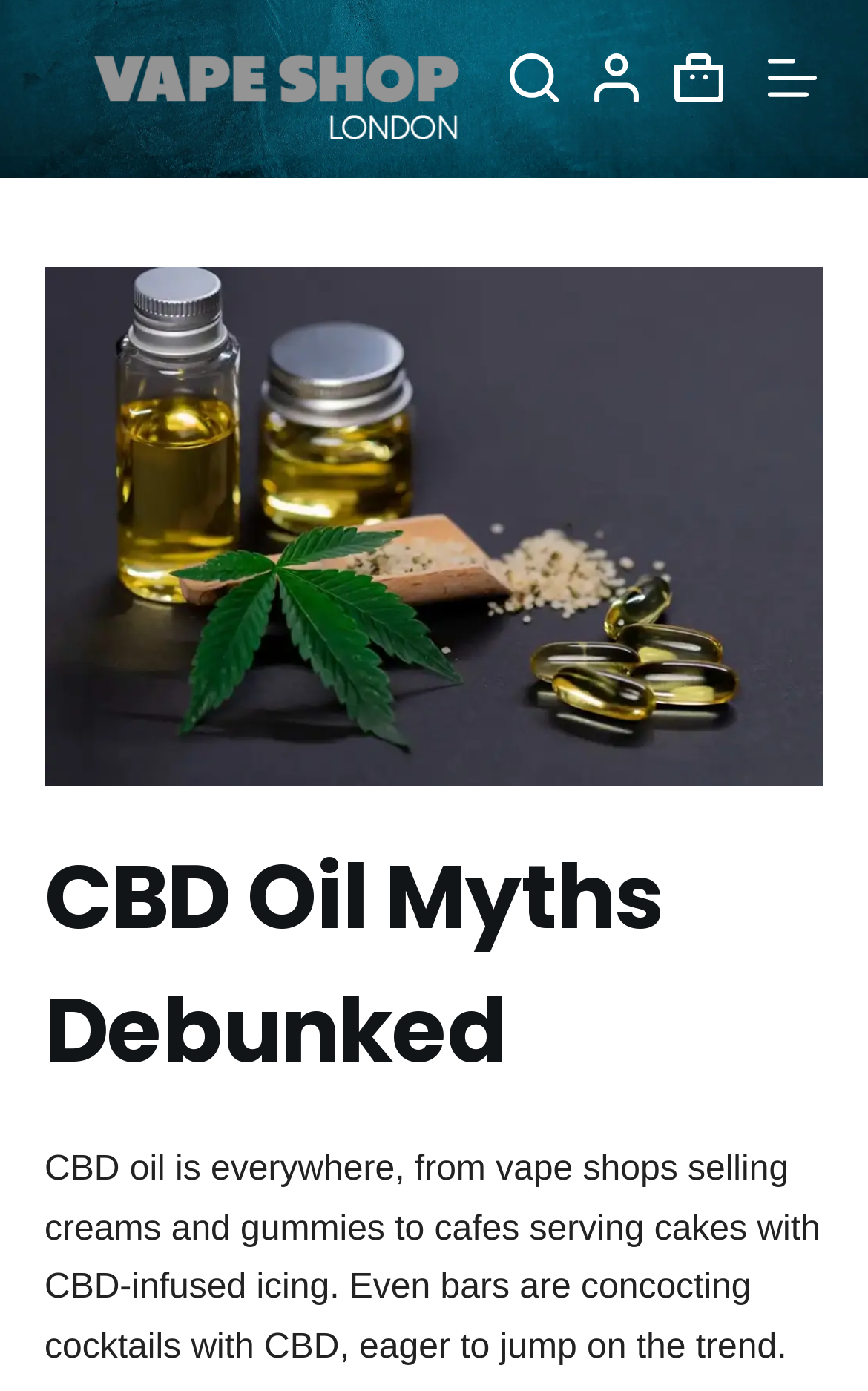Identify the bounding box for the described UI element: "Login".

[0.681, 0.038, 0.737, 0.074]